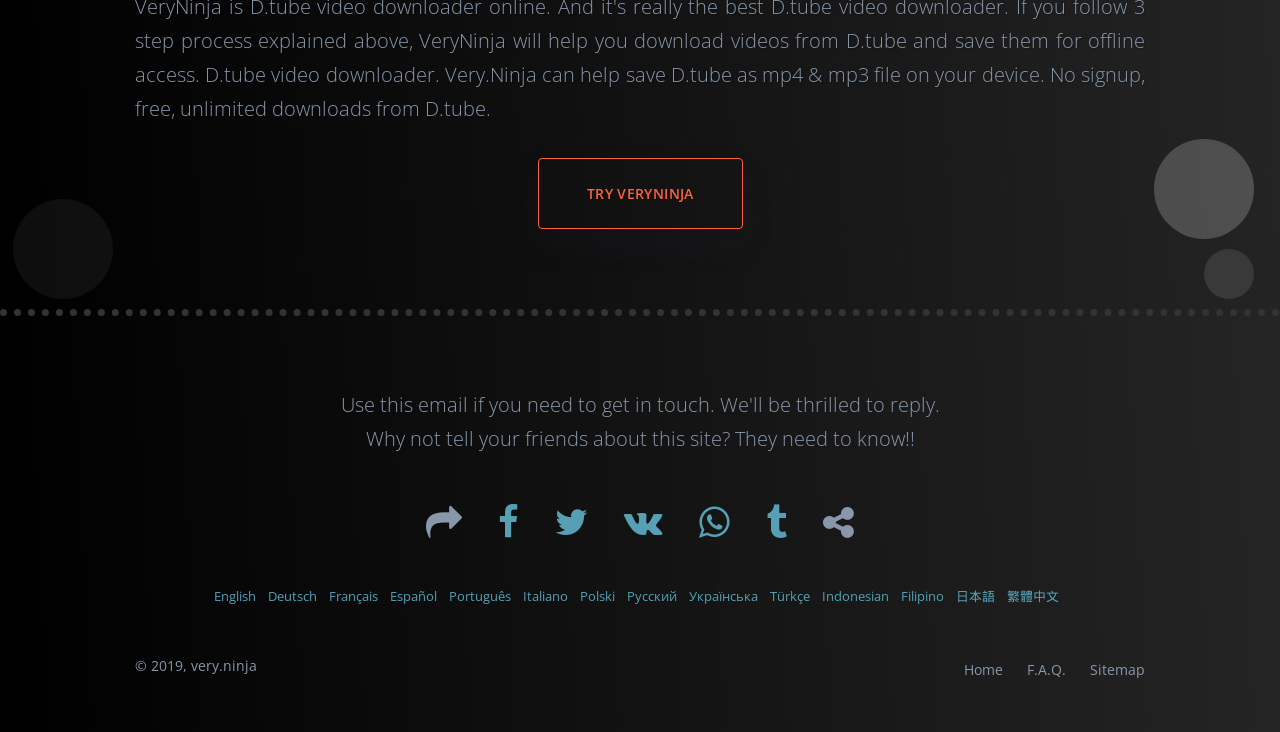From the given element description: "Türkçe", find the bounding box for the UI element. Provide the coordinates as four float numbers between 0 and 1, in the order [left, top, right, bottom].

[0.601, 0.802, 0.632, 0.827]